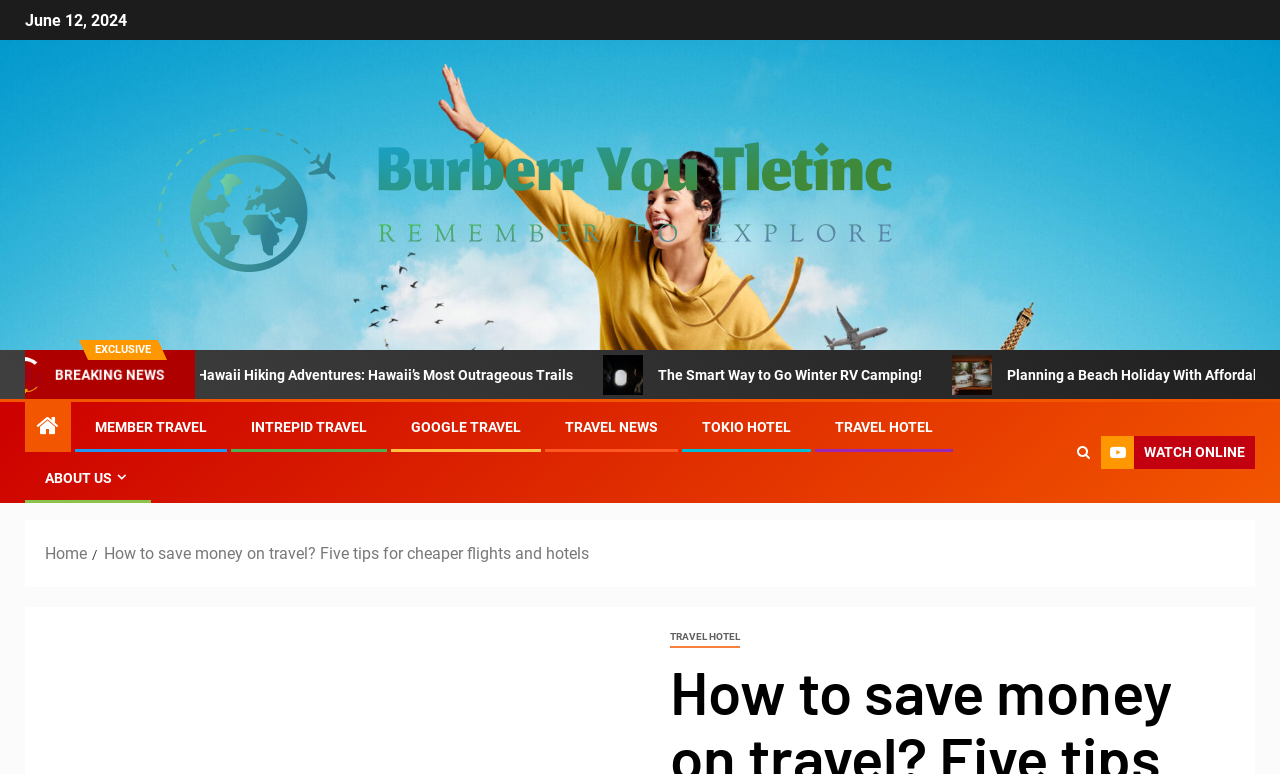How many travel-related links are there in the middle section?
Using the image as a reference, give a one-word or short phrase answer.

7